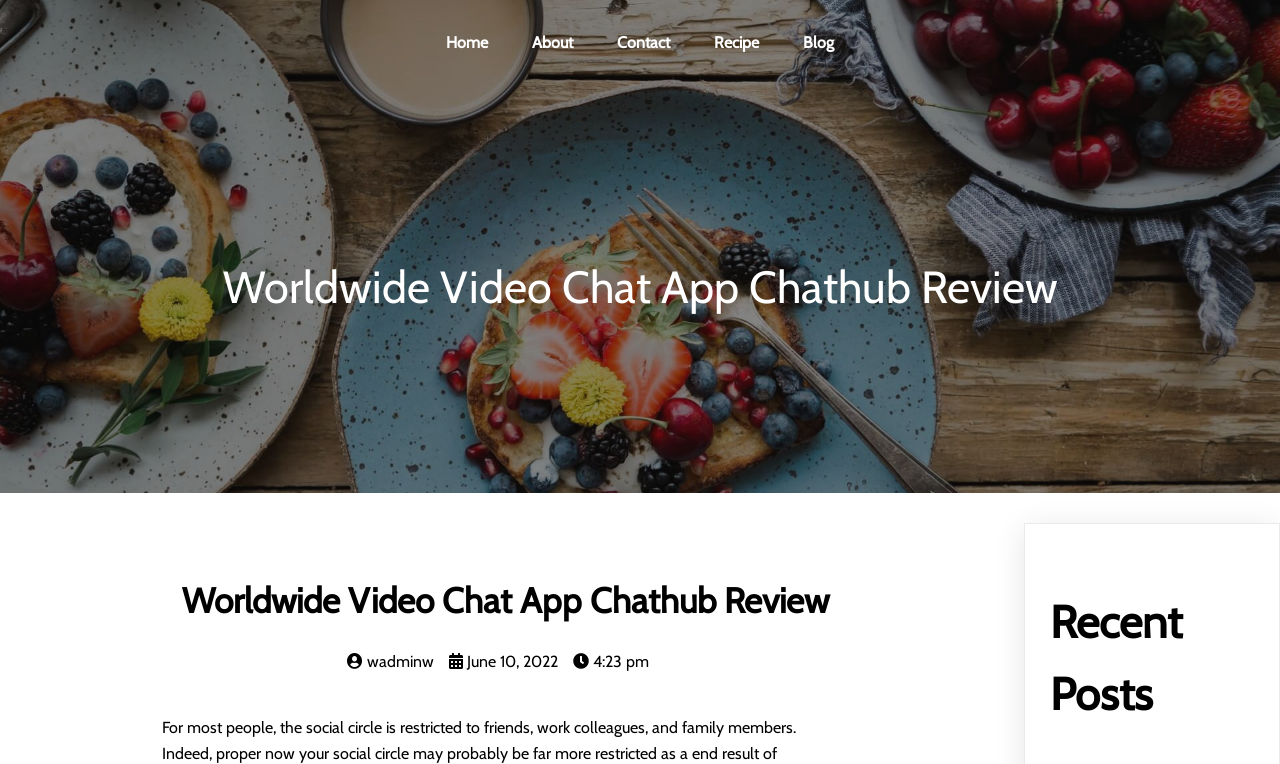Please indicate the bounding box coordinates for the clickable area to complete the following task: "read recent posts". The coordinates should be specified as four float numbers between 0 and 1, i.e., [left, top, right, bottom].

[0.82, 0.767, 0.98, 0.955]